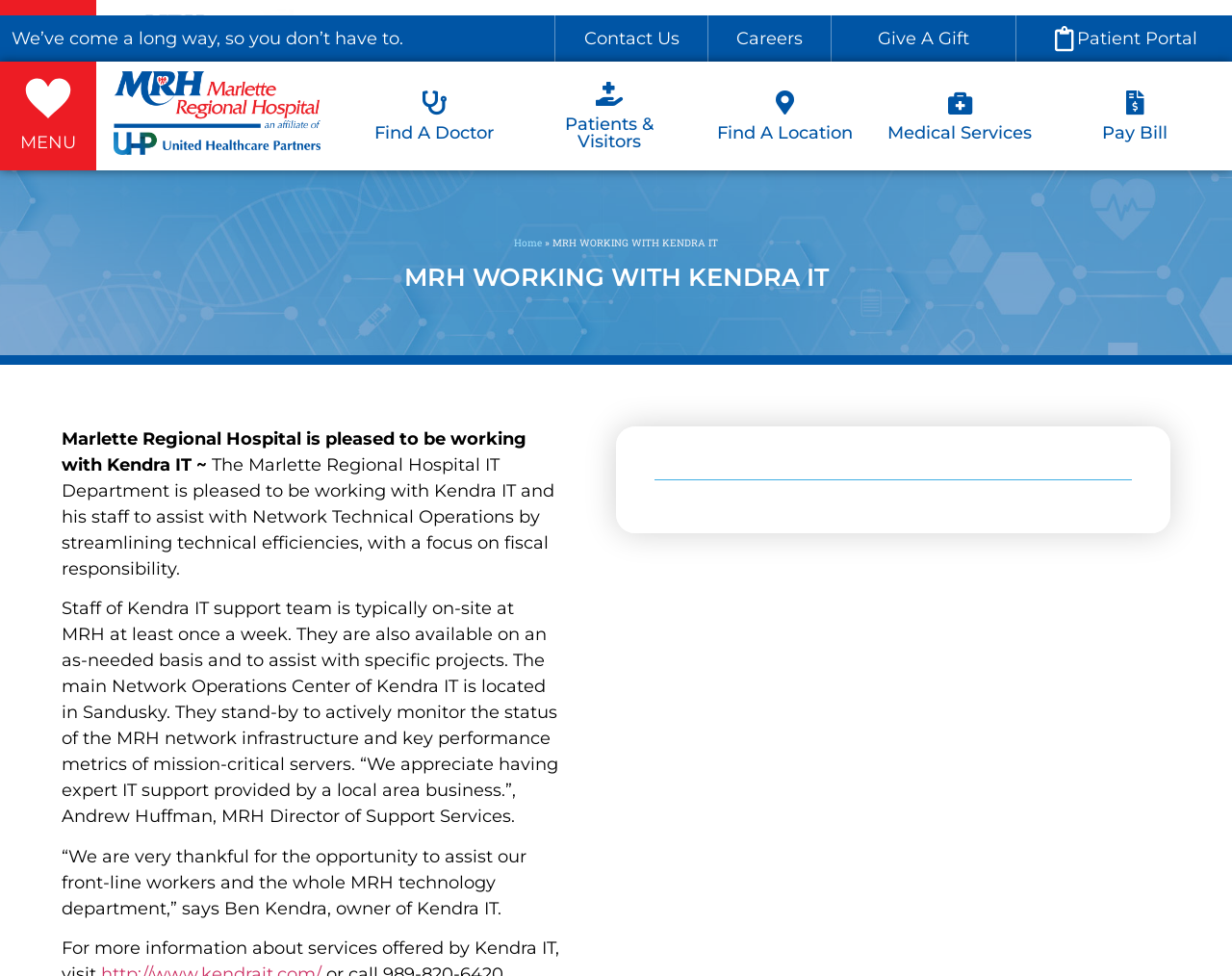Who is the MRH Director of Support Services?
Using the details shown in the screenshot, provide a comprehensive answer to the question.

I found the answer by reading the text on the webpage, which quotes Andrew Huffman, the MRH Director of Support Services, saying 'We appreciate having expert IT support provided by a local area business'.